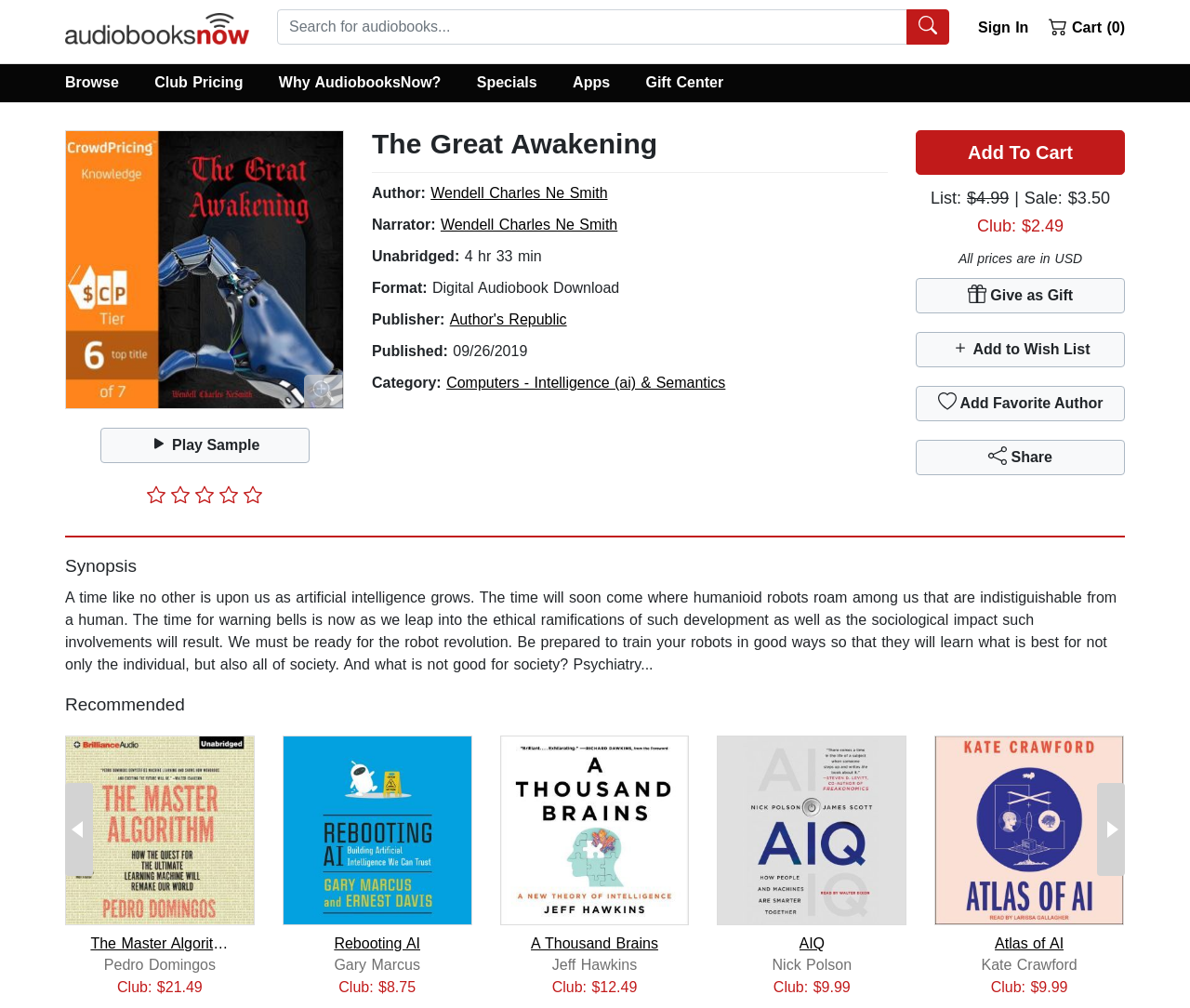Could you indicate the bounding box coordinates of the region to click in order to complete this instruction: "Play Sample".

[0.084, 0.425, 0.26, 0.46]